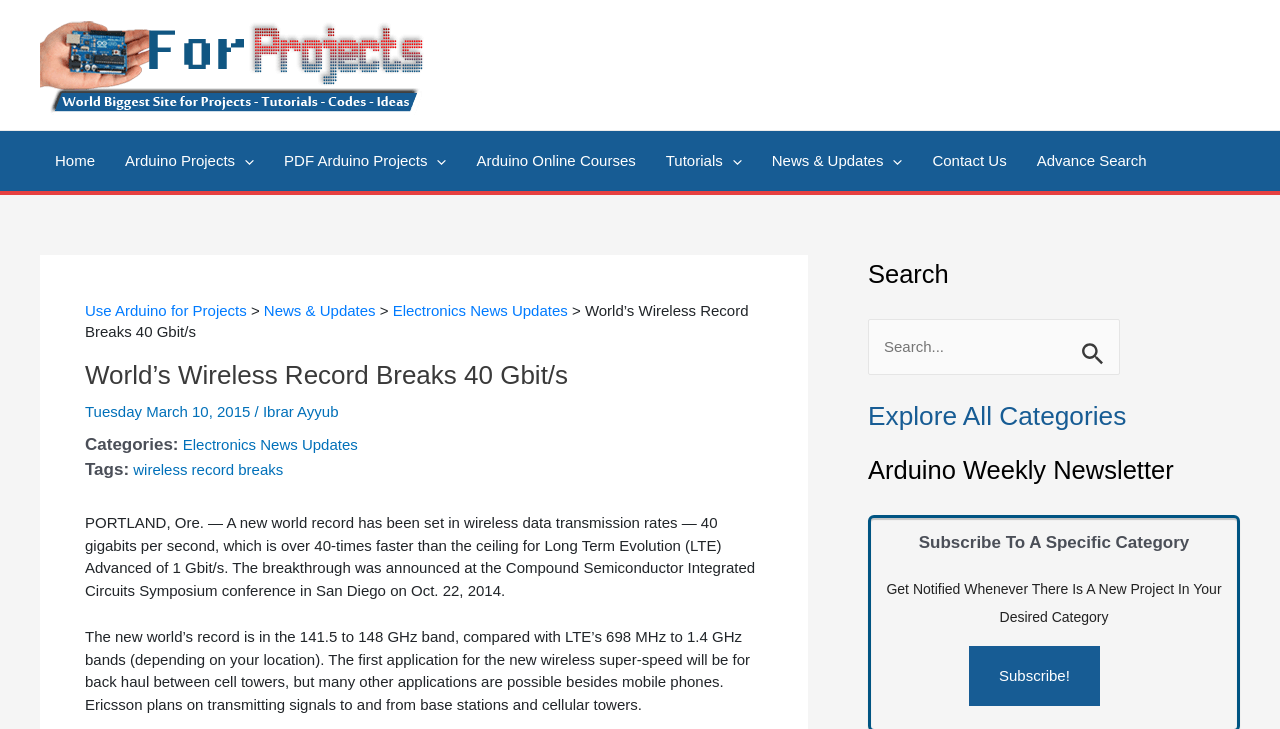Provide a one-word or short-phrase answer to the question:
Who plans to transmit signals to and from base stations and cellular towers?

Ericsson